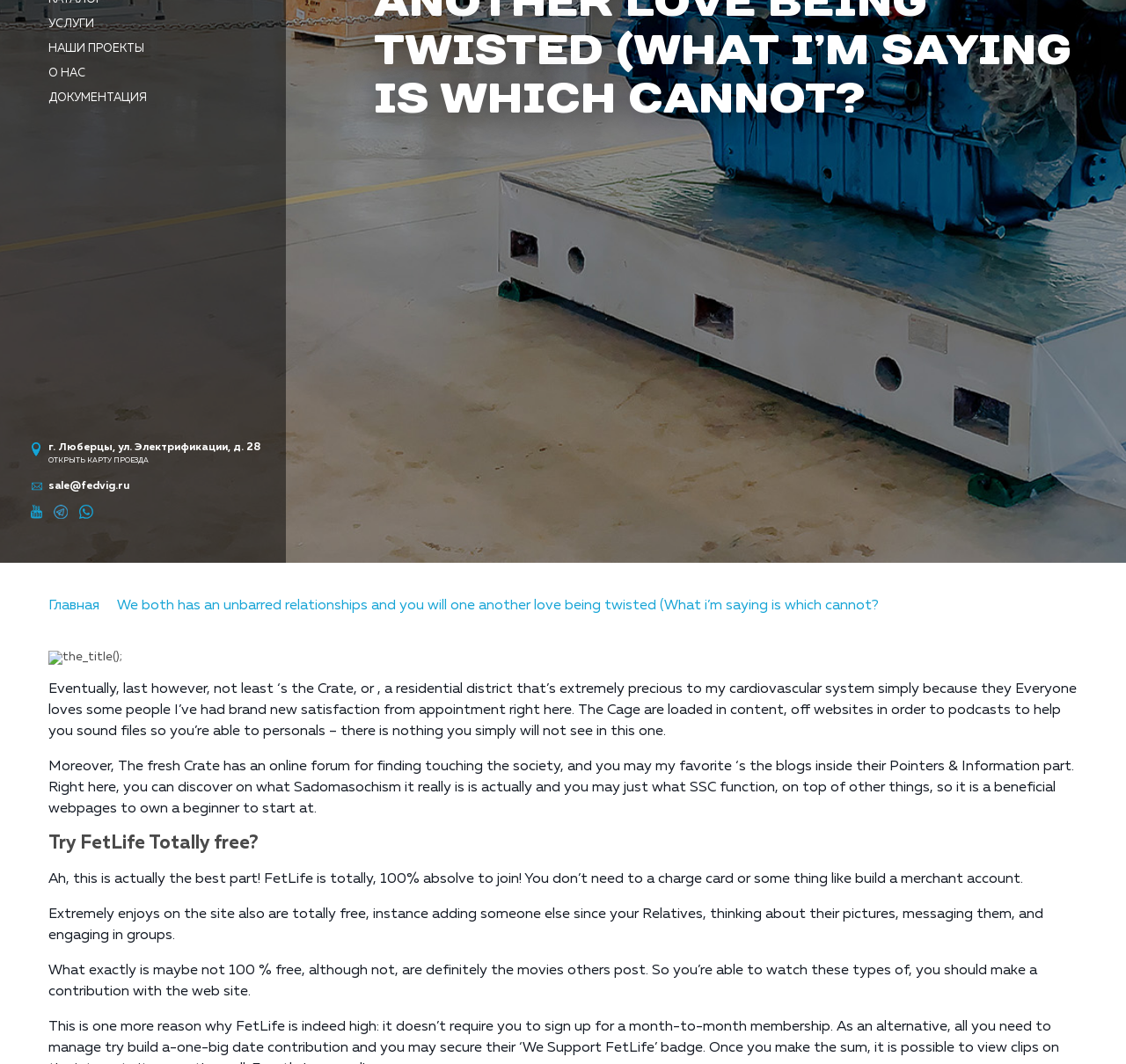Extract the bounding box coordinates for the UI element described by the text: "открыть карту проезда". The coordinates should be in the form of [left, top, right, bottom] with values between 0 and 1.

[0.043, 0.43, 0.132, 0.438]